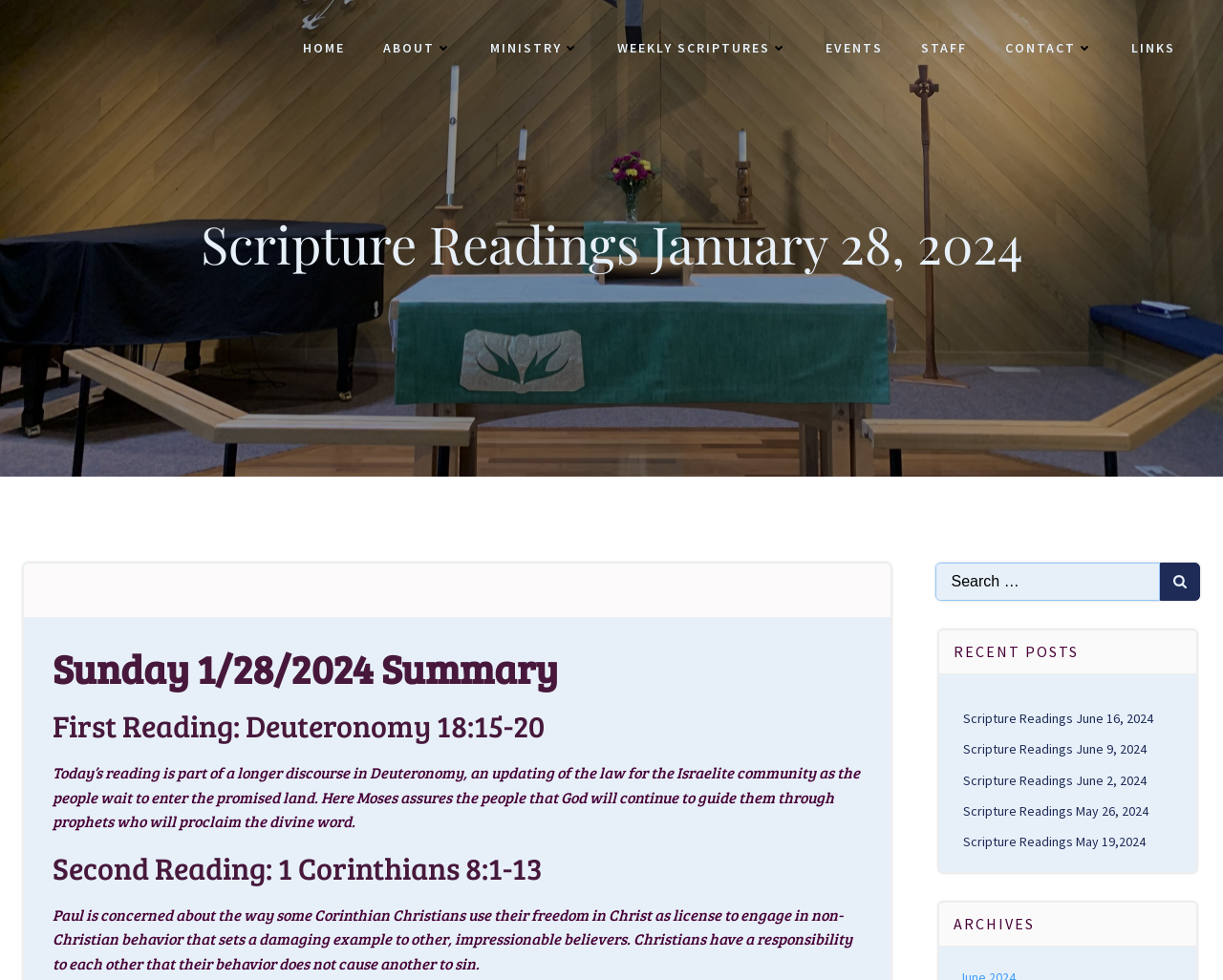Determine the bounding box for the UI element described here: "Weekly Scriptures".

[0.505, 0.039, 0.644, 0.059]